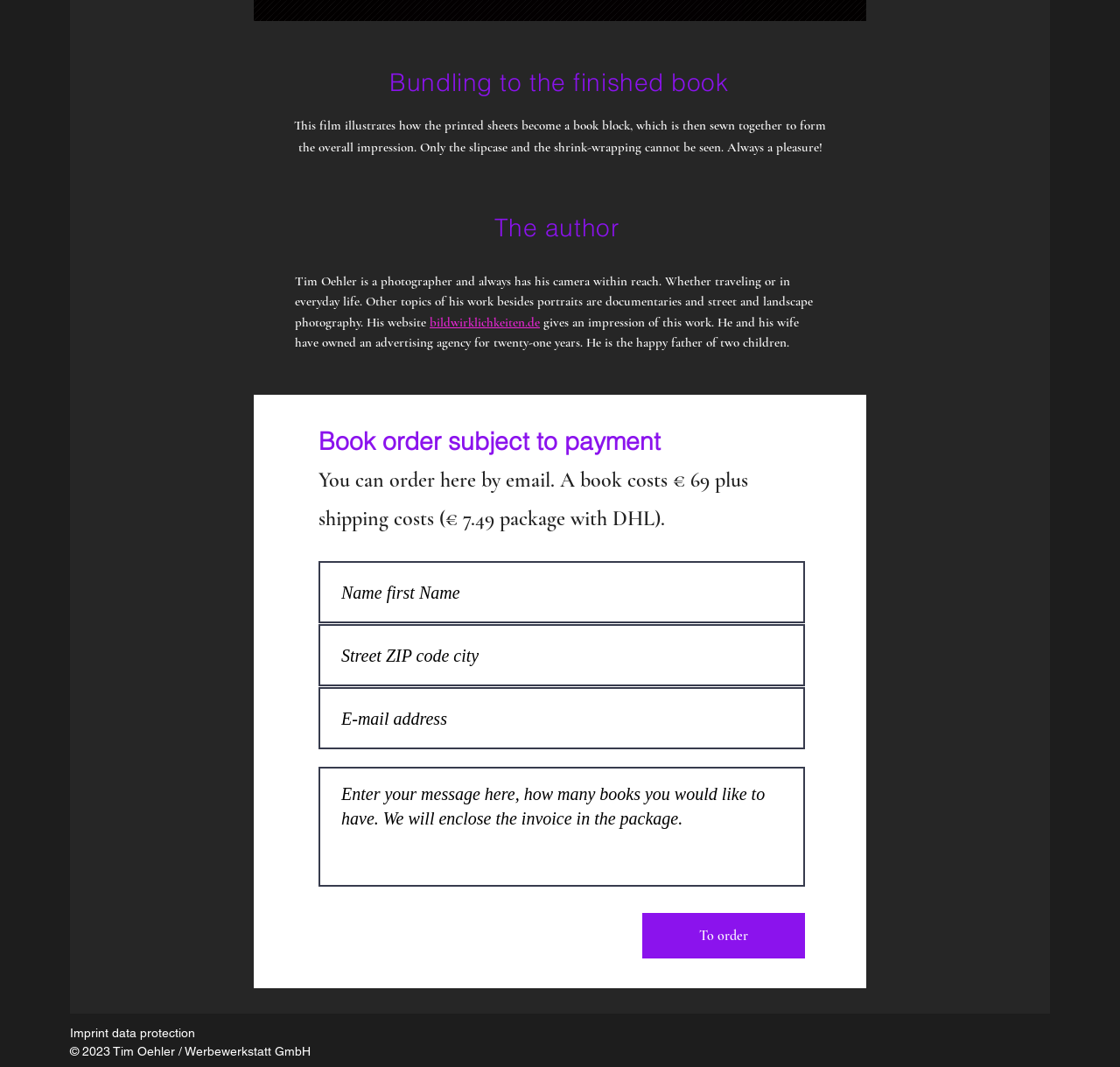Could you locate the bounding box coordinates for the section that should be clicked to accomplish this task: "Click on the link to Toren Atkinson's homepage".

None